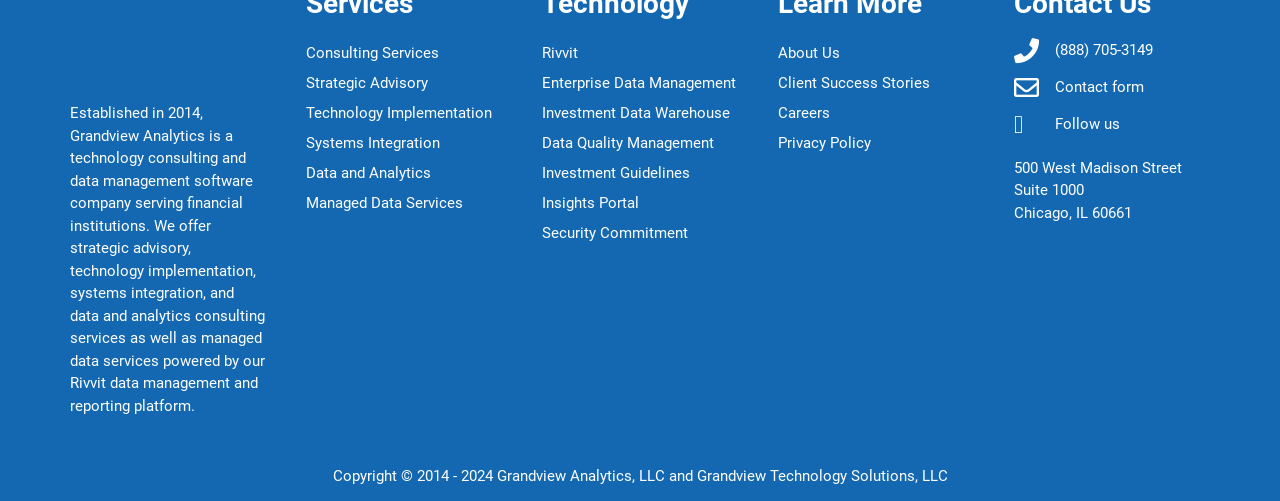Identify the bounding box coordinates of the part that should be clicked to carry out this instruction: "Check careers".

[0.608, 0.195, 0.761, 0.255]